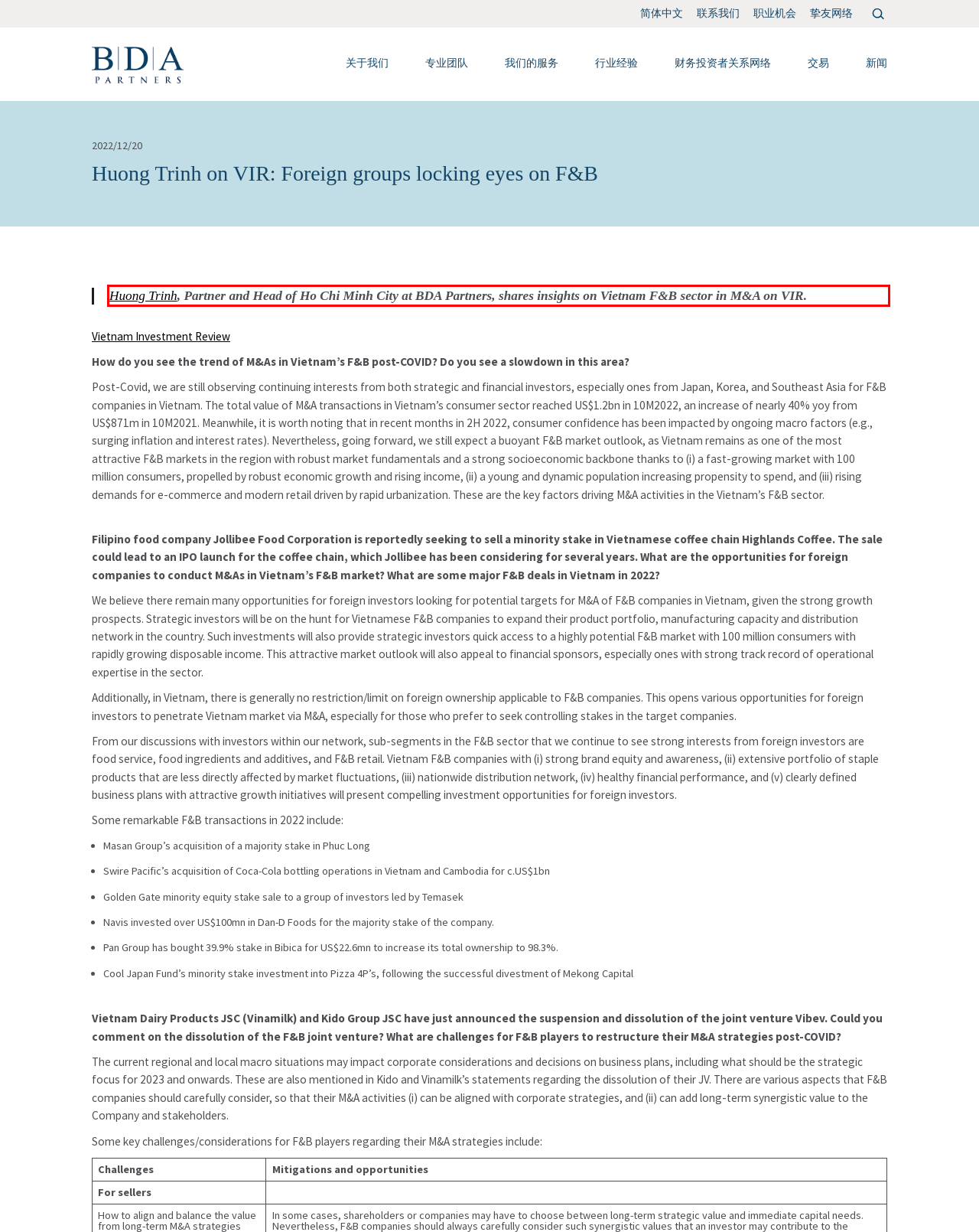You have a screenshot of a webpage where a UI element is enclosed in a red rectangle. Perform OCR to capture the text inside this red rectangle.

Huong Trinh, Partner and Head of Ho Chi Minh City at BDA Partners, shares insights on Vietnam F&B sector in M&A on VIR.